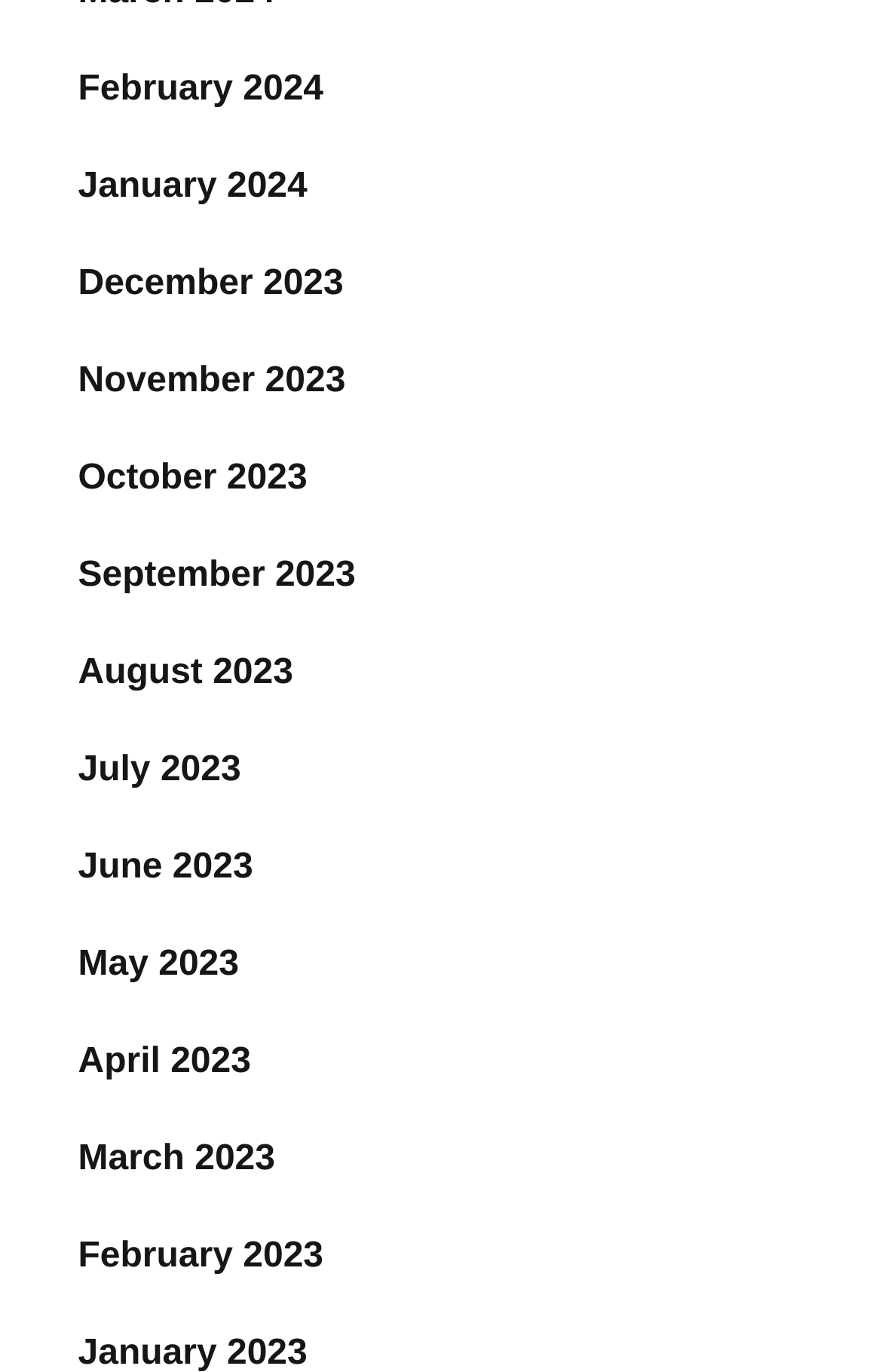Please locate the bounding box coordinates of the element that should be clicked to achieve the given instruction: "check November 2023".

[0.088, 0.263, 0.392, 0.291]